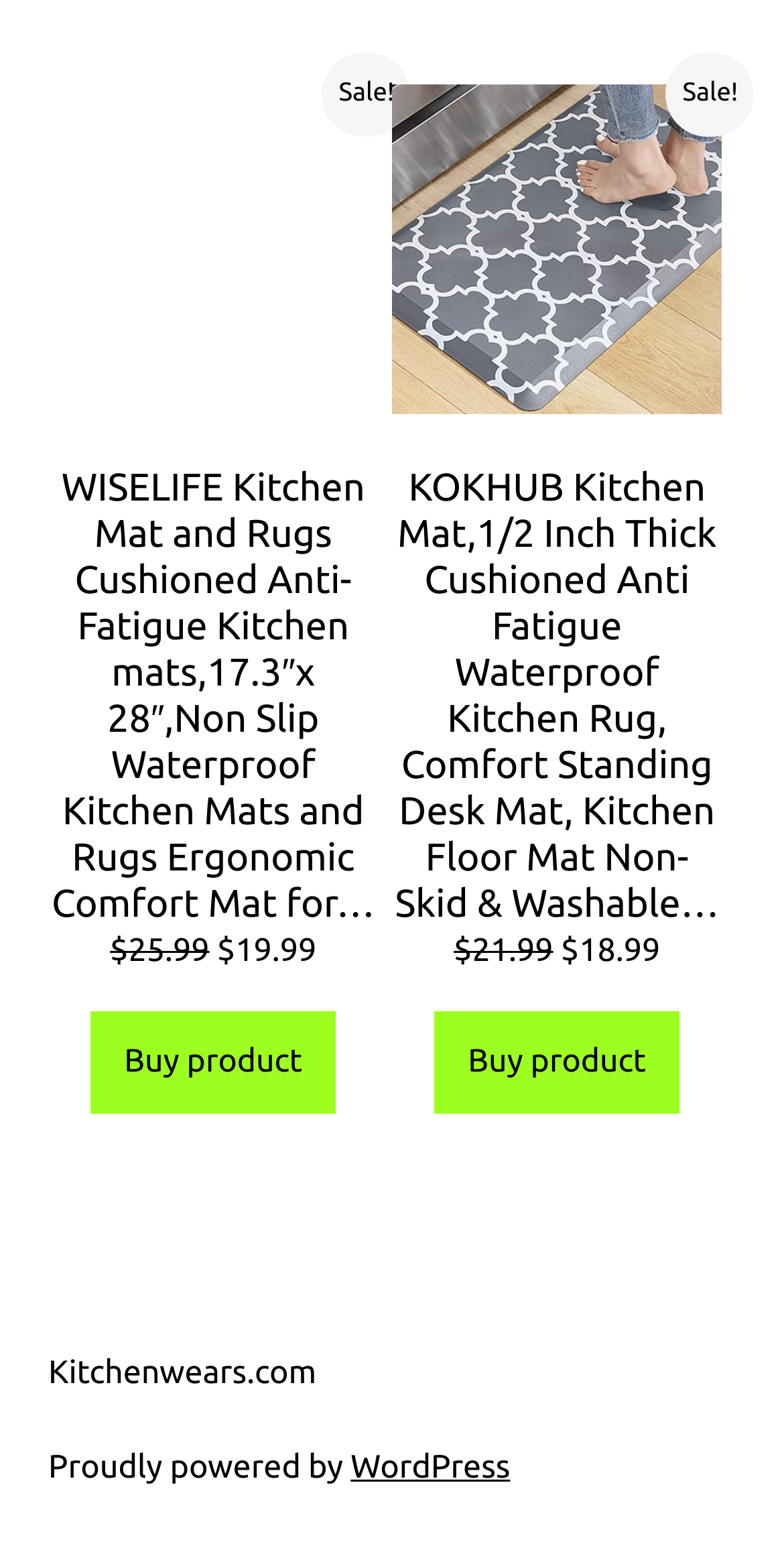Given the webpage screenshot and the description, determine the bounding box coordinates (top-left x, top-left y, bottom-right x, bottom-right y) that define the location of the UI element matching this description: WordPress

[0.447, 0.933, 0.651, 0.956]